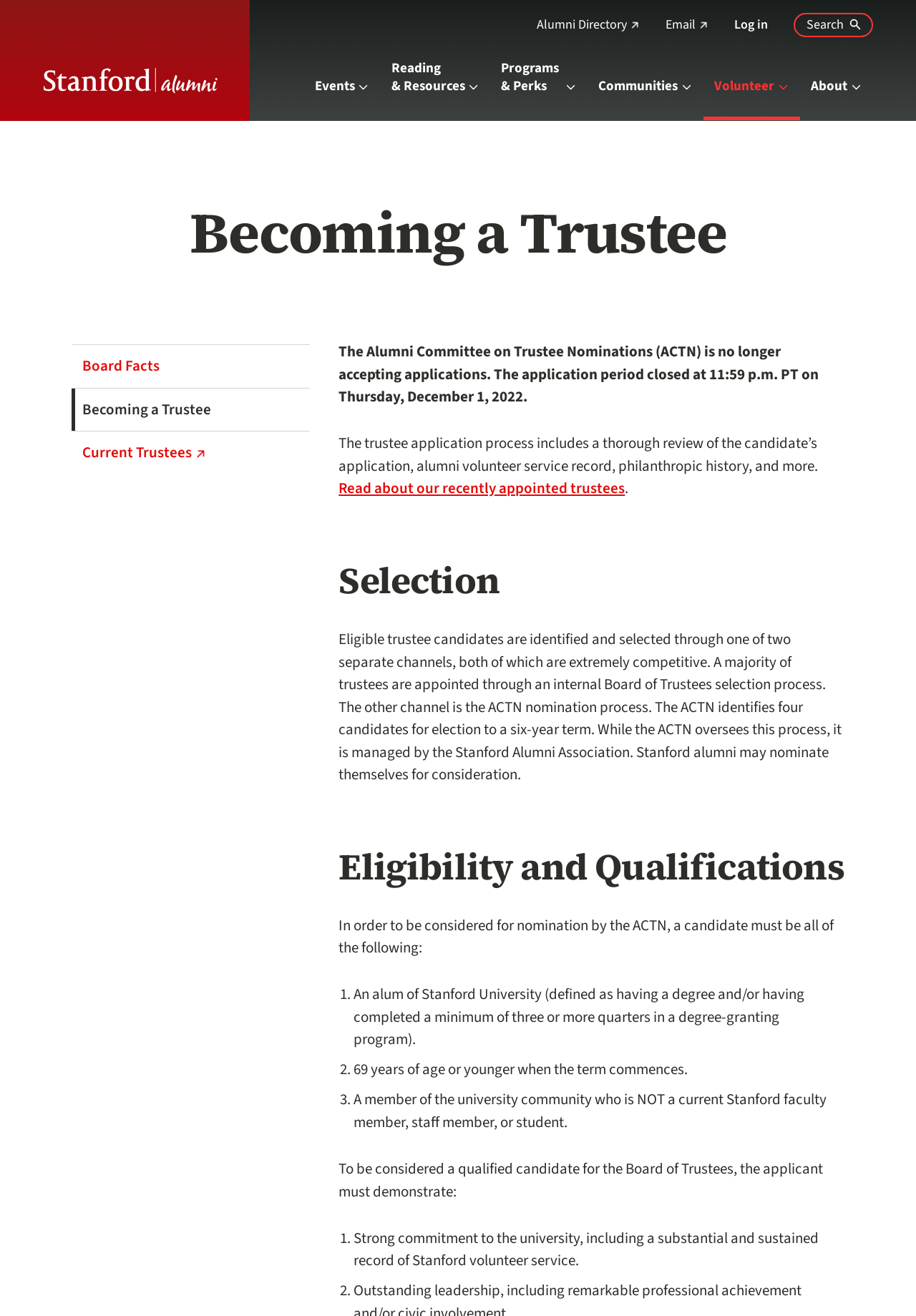Provide a comprehensive caption for the webpage.

The webpage is about becoming a trustee for the Stanford Alumni Association. At the top left, there is a link to the Stanford Alumni Association, accompanied by an image with the same name. To the right of this, there is a utility menu with links to the alumni directory, email, and log-in options. Next to this, there is a search button for searching Stanford Alumni sites.

Below this top section, there is a main navigation menu with buttons for events, reading and resources, programs and perks, communities, volunteer opportunities, and about the association. 

The main content of the page is divided into sections. The first section has a heading "Becoming a Trustee" and provides information about the trustee application process, which is currently closed. There are two paragraphs of text explaining the process, followed by a link to read about recently appointed trustees.

The next section is about the selection process, with a heading "Selection". This section explains that eligible trustee candidates are identified and selected through two separate channels, one of which is the ACTN nomination process.

The following section is about eligibility and qualifications, with a heading "Eligibility and Qualifications". This section lists the requirements to be considered for nomination by the ACTN, including being an alum of Stanford University, being 69 years of age or younger, and being a member of the university community who is not a current faculty member, staff member, or student. 

Finally, there is a section that explains what makes a qualified candidate for the Board of Trustees, including demonstrating a strong commitment to the university and a substantial record of Stanford volunteer service.